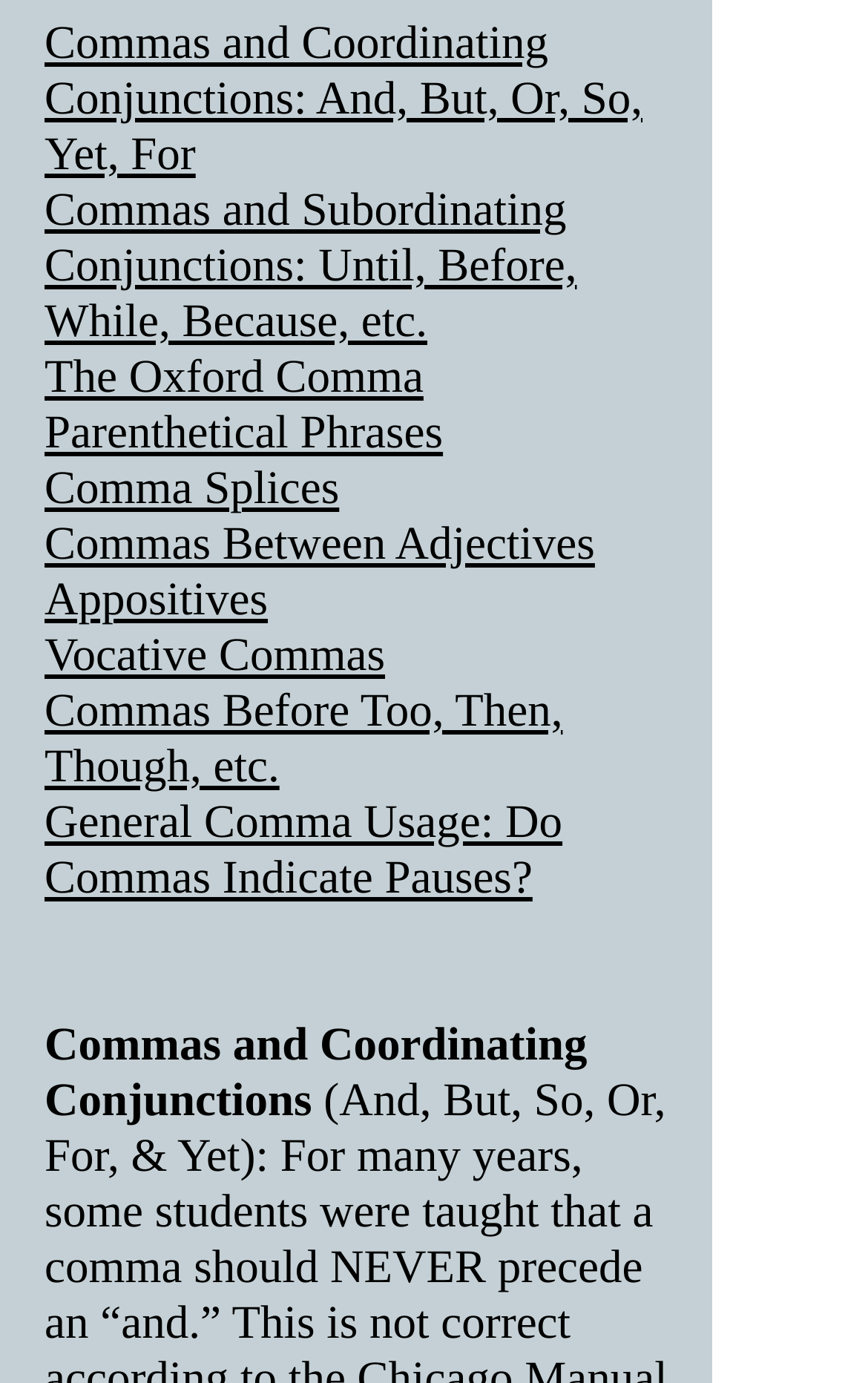What is the topic related to the StaticText element?
Using the visual information, respond with a single word or phrase.

Commas and Coordinating Conjunctions